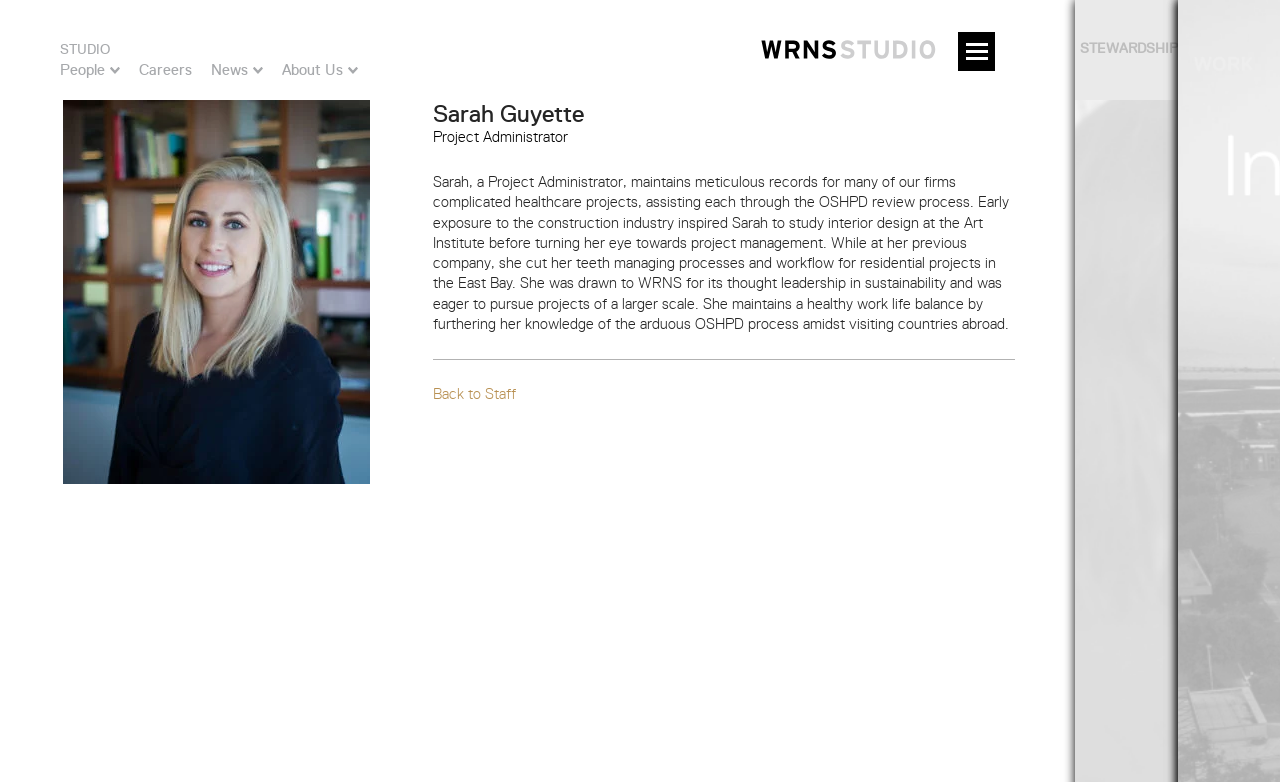What is the topic of the text below Sarah's name?
Based on the screenshot, provide your answer in one word or phrase.

Her work experience